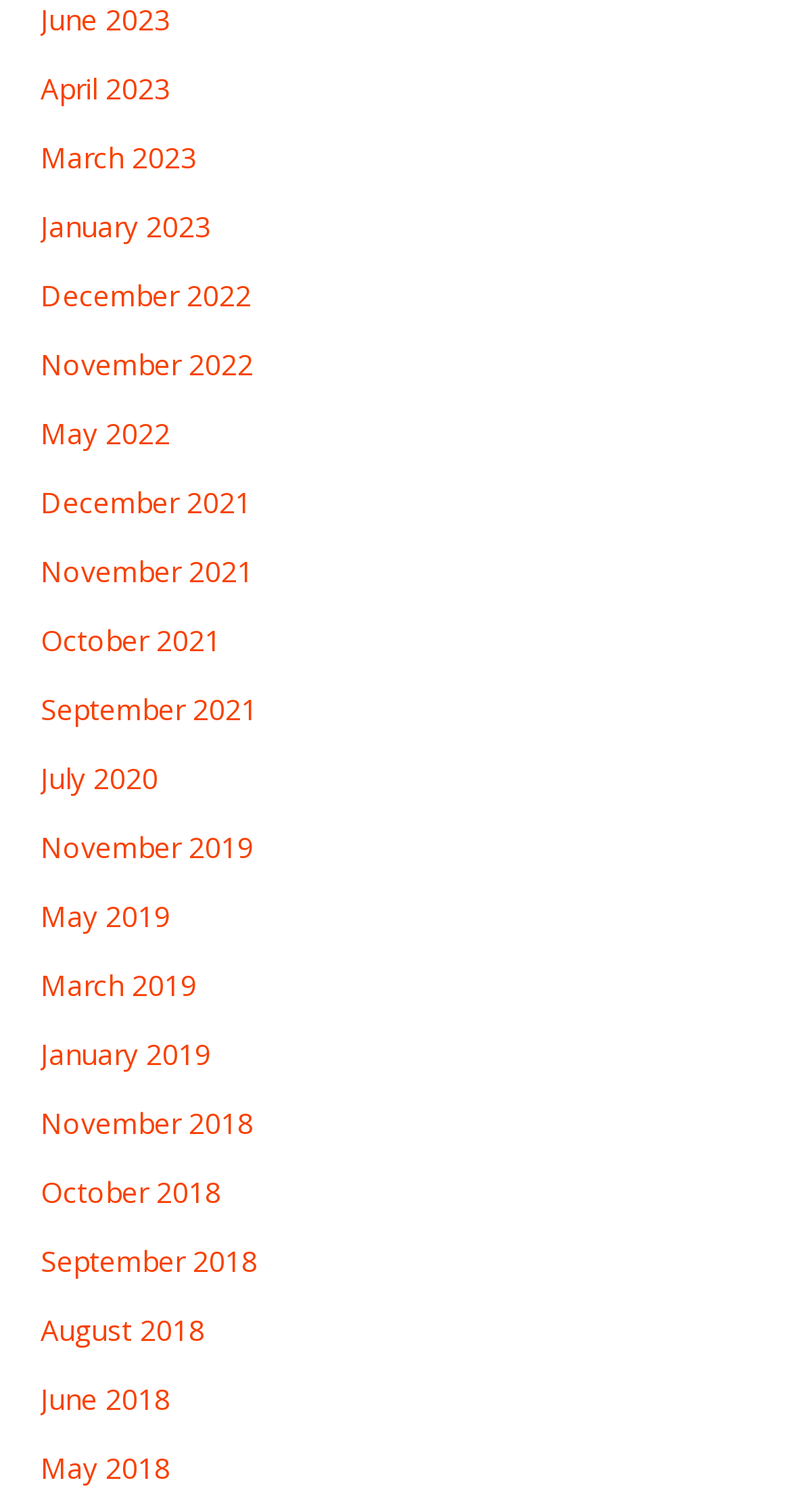Please determine the bounding box coordinates of the element's region to click for the following instruction: "view November 2018".

[0.051, 0.73, 0.321, 0.755]